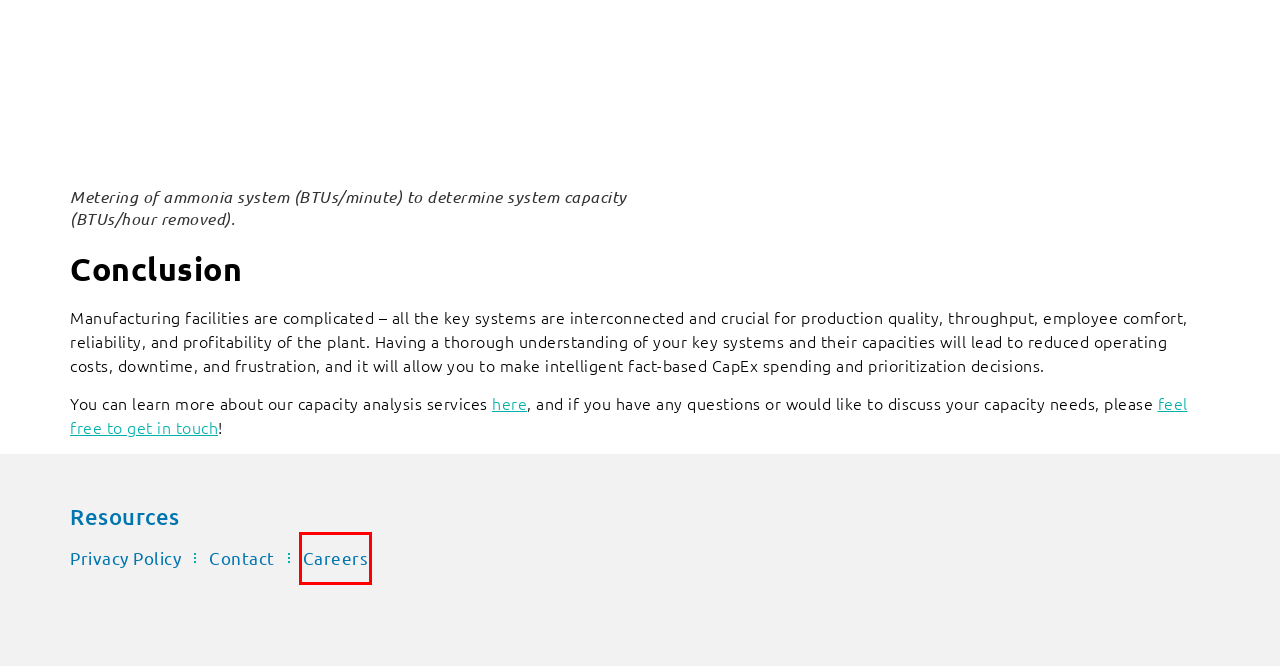You are looking at a webpage screenshot with a red bounding box around an element. Pick the description that best matches the new webpage after interacting with the element in the red bounding box. The possible descriptions are:
A. Enviro-Stewards - Sustainable Waterloo Region
B. Enviro-Stewards - Certified B Corporation - B Lab Global
C. Careers - Enviro-Stewards
D. Projects | Enviro-Stewards
E. Privacy Policy | Enviro-Stewards
F. About Enviro-Stewards | Engineering Corporate Sustainability
G. Enviro-Stewards | Sustainability Solutions
H. Contact | Enviro-Stewards

C